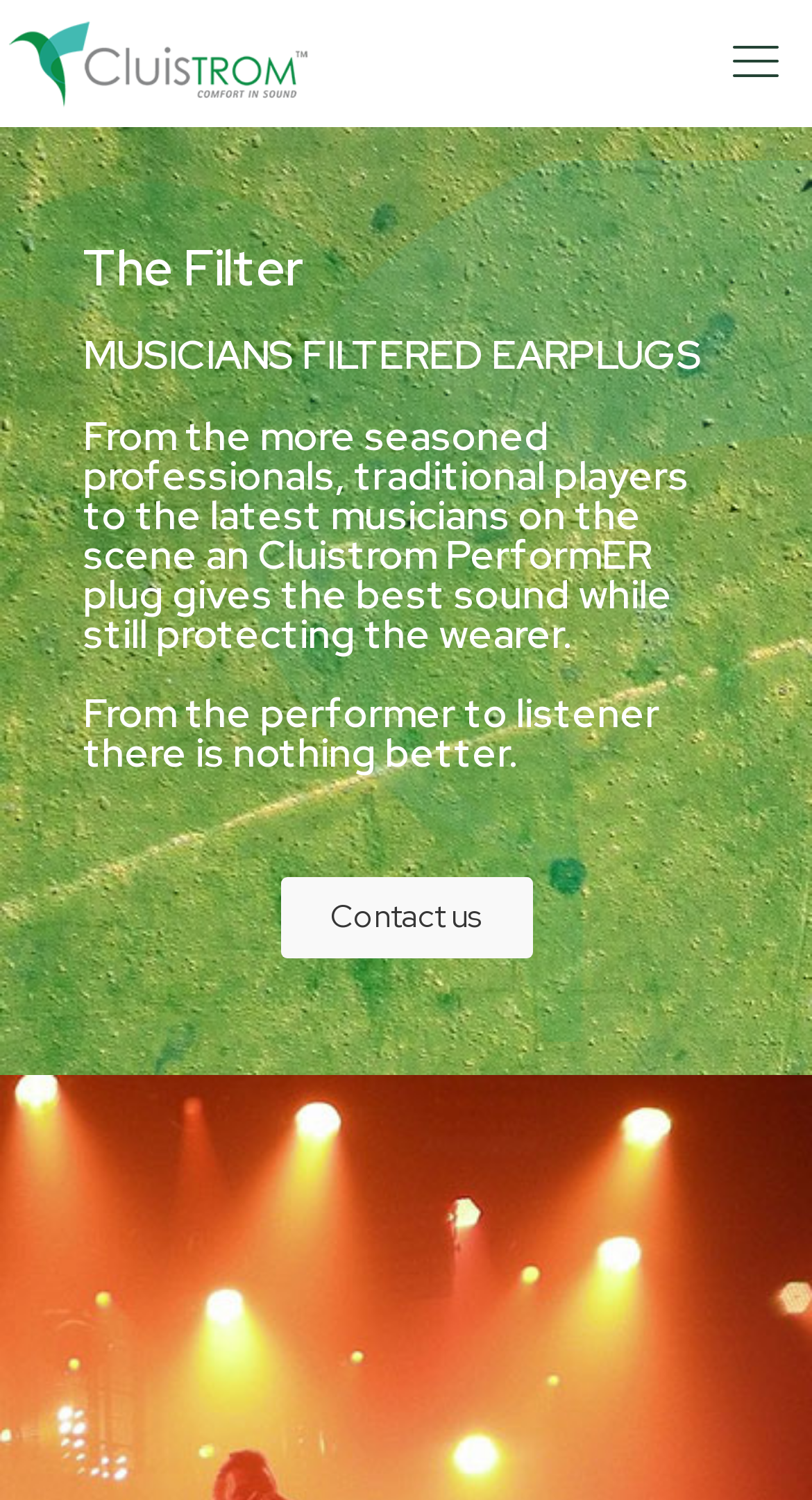Find the bounding box coordinates for the HTML element specified by: "Contact us".

[0.345, 0.585, 0.655, 0.639]